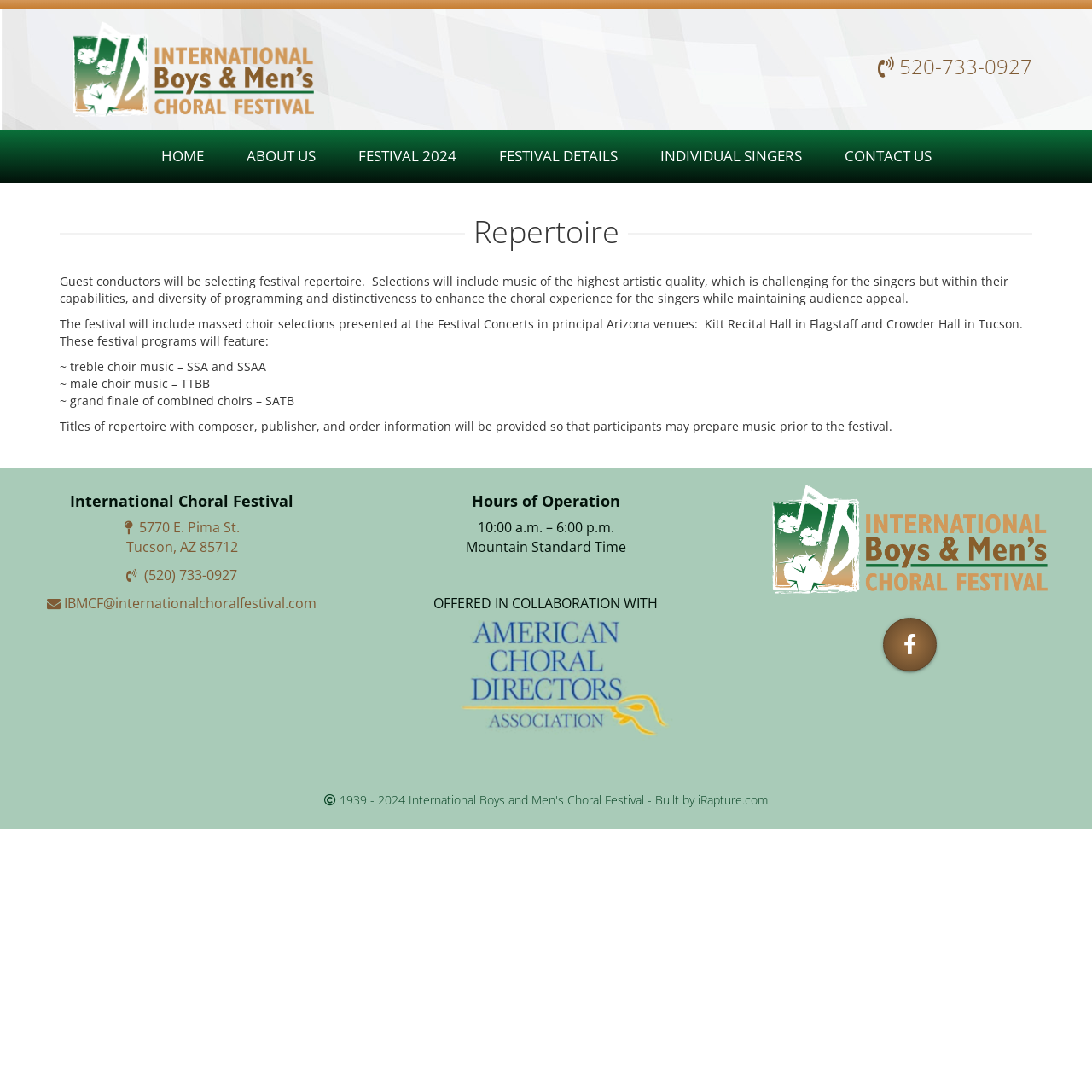Please identify the bounding box coordinates of the element that needs to be clicked to perform the following instruction: "Click HOME".

[0.136, 0.119, 0.198, 0.167]